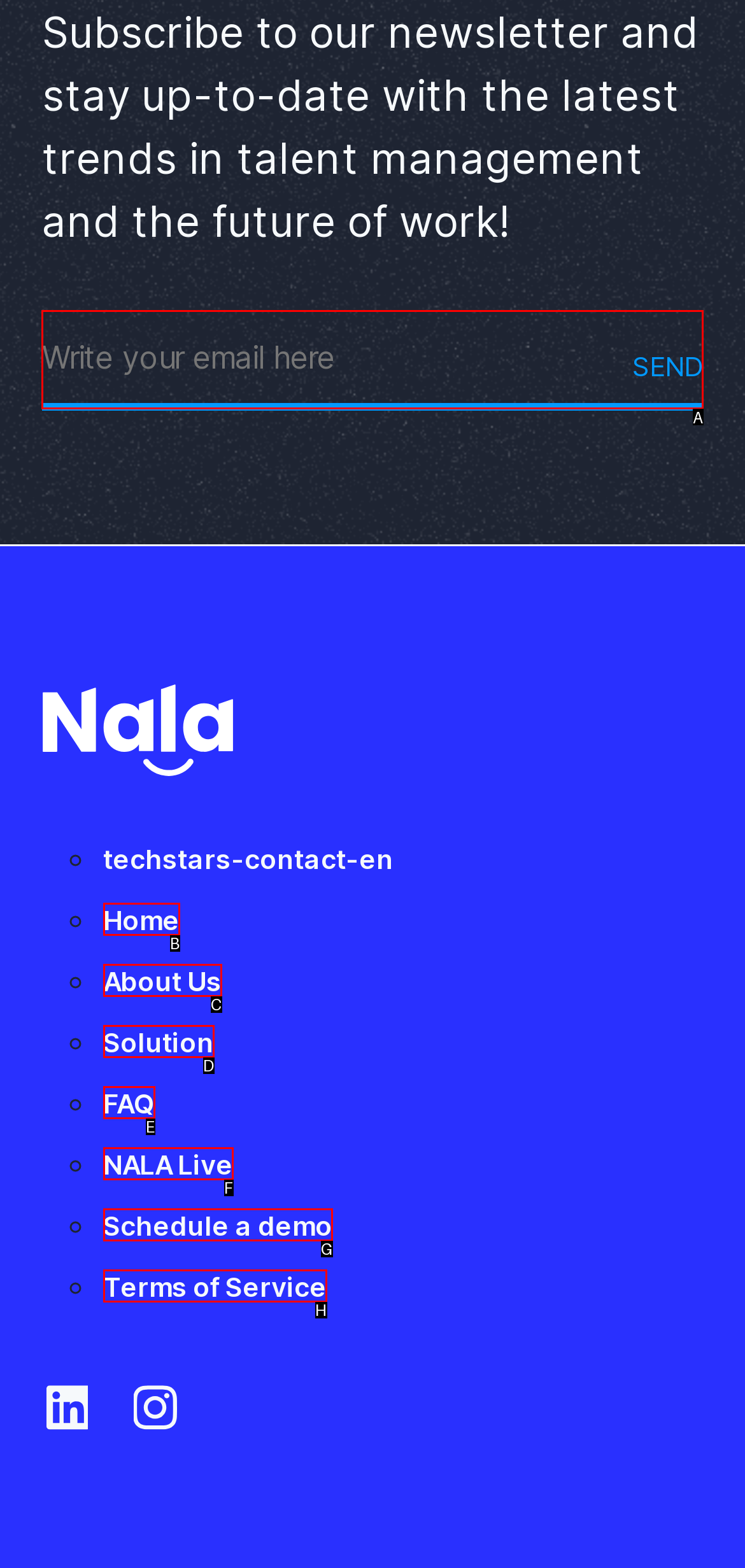Point out the specific HTML element to click to complete this task: Enter your email address in the subscription textbox Reply with the letter of the chosen option.

A